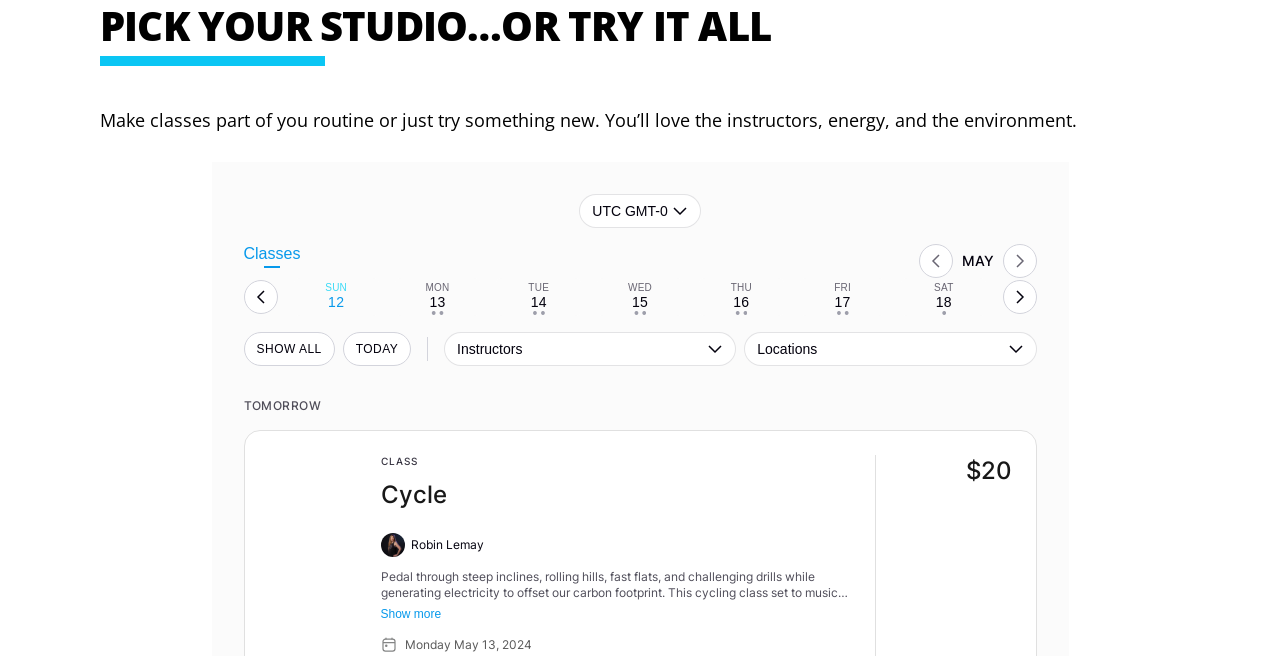Locate the bounding box of the UI element defined by this description: "TODAY". The coordinates should be given as four float numbers between 0 and 1, formatted as [left, top, right, bottom].

[0.268, 0.506, 0.321, 0.558]